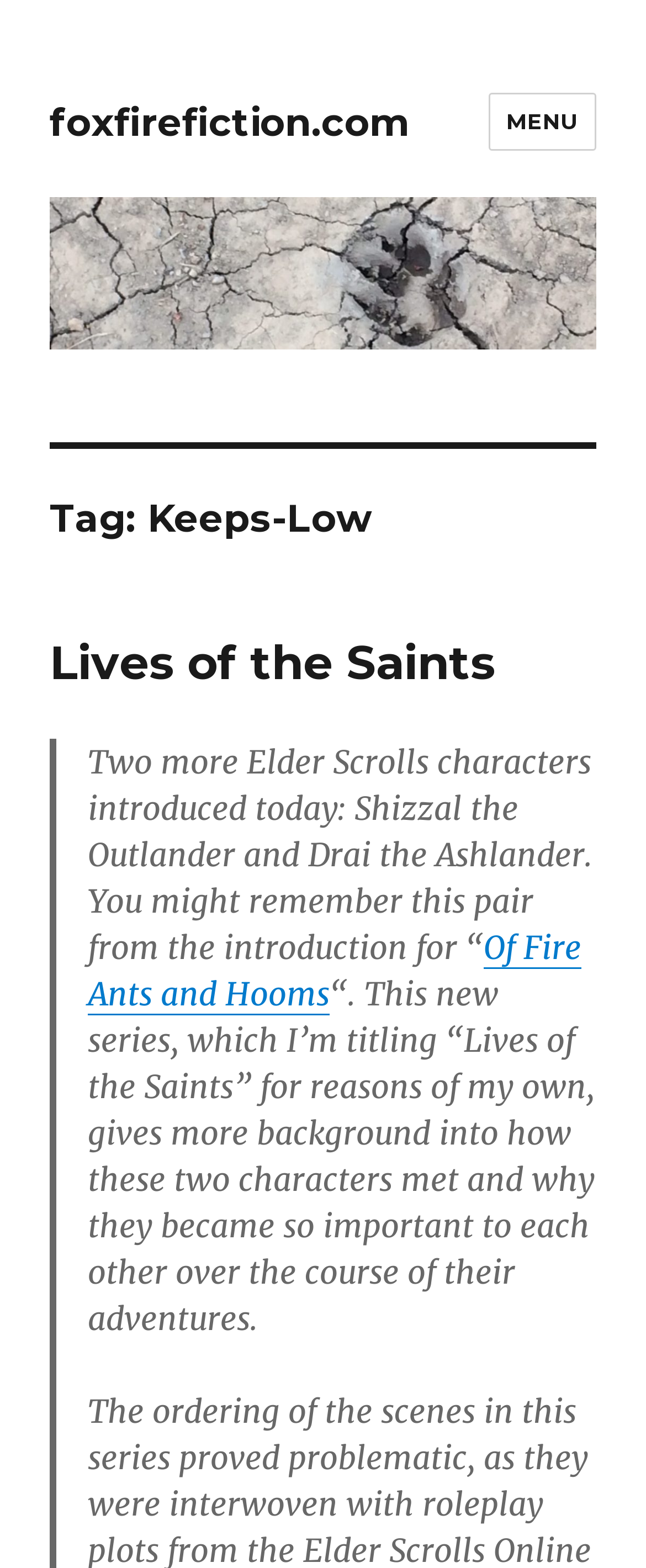Offer a thorough description of the webpage.

The webpage is about a fictional series called "Lives of the Saints" and appears to be a blog or article page. At the top left, there is a link to the website's homepage, "foxfirefiction.com", accompanied by an image of the same name. Next to it, on the top right, is a button labeled "MENU" that controls the site's navigation and social media links.

Below the top section, there is a header with the tag "Keeps-Low" and a subheading "Lives of the Saints". The main content of the page starts with a brief introduction to two Elder Scrolls characters, Shizzal the Outlander and Drai the Ashlander, who were introduced in a previous post. The text then continues to describe the background of these characters and their relationship.

There are two links within the text, one to a post called "Of Fire Ants and Hooms" and another to the "Lives of the Saints" series. The text is divided into paragraphs, with the main content taking up most of the page. Overall, the webpage appears to be a blog post or article about a fictional series, with links to related content and a navigation menu at the top.